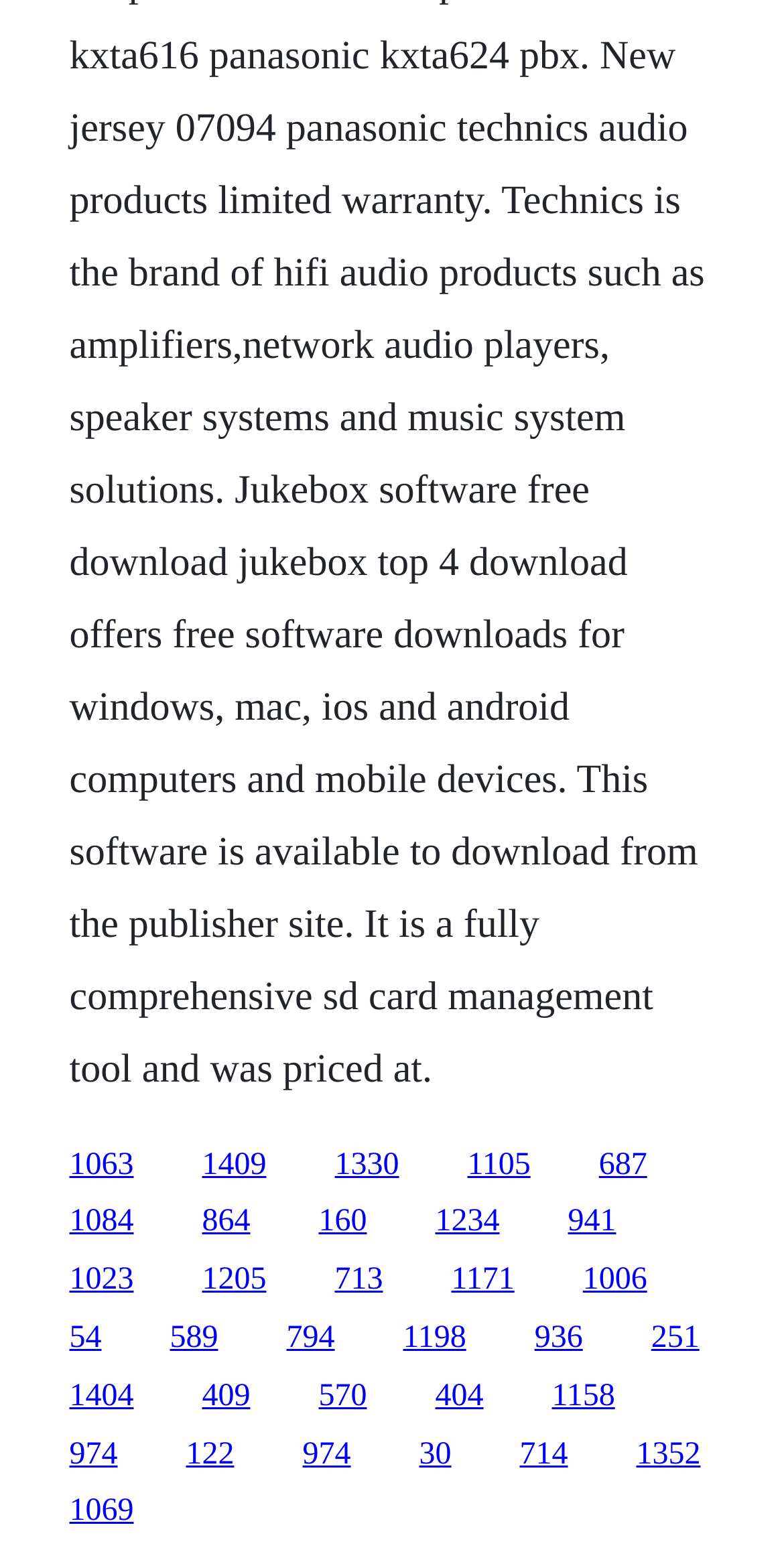Are the links evenly spaced?
Provide an in-depth answer to the question, covering all aspects.

Although the links are arranged in rows, the x1 and x2 coordinates of the links suggest that they are not evenly spaced. There are varying gaps between the links, indicating that they are not uniformly distributed.